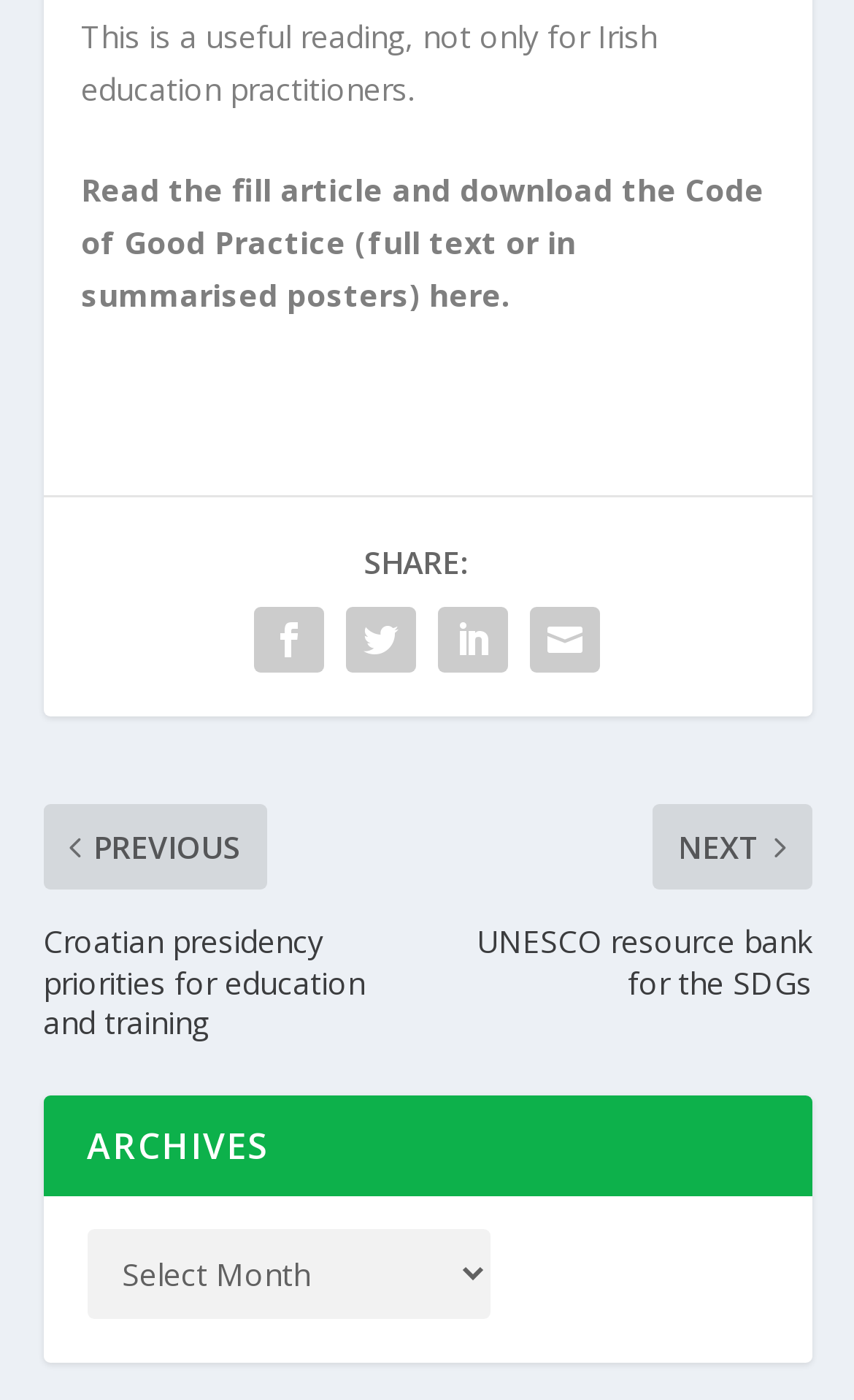Using the webpage screenshot, locate the HTML element that fits the following description and provide its bounding box: "here".

[0.503, 0.195, 0.587, 0.225]